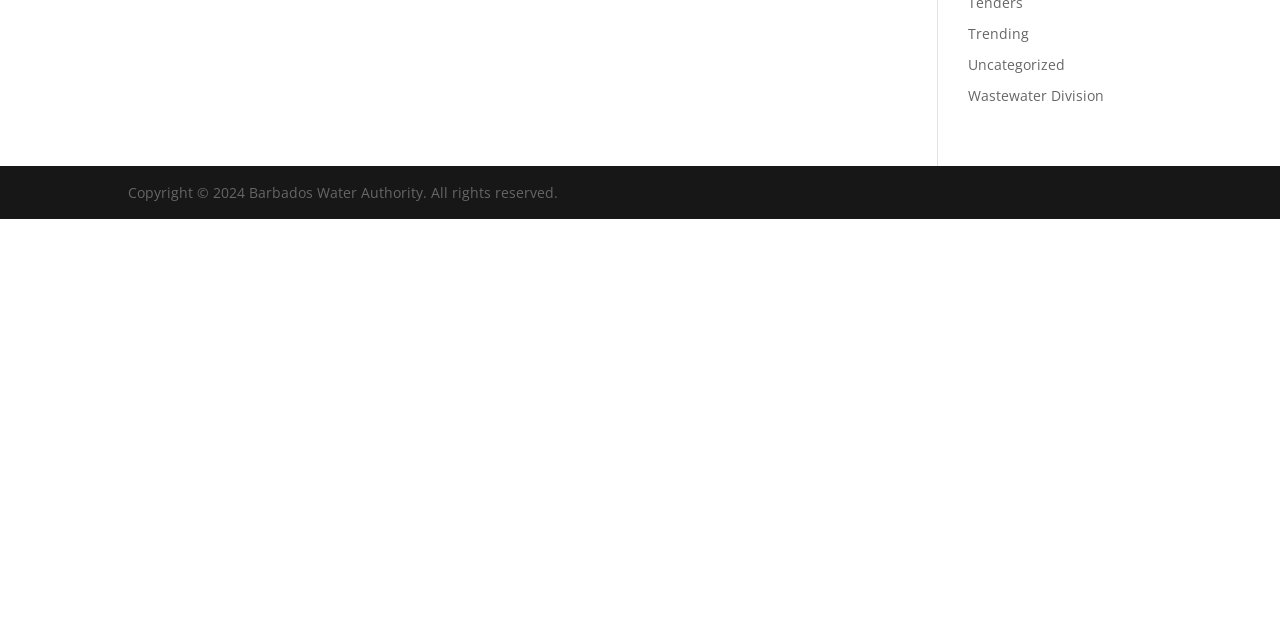Can you find the bounding box coordinates for the UI element given this description: "Uncategorized"? Provide the coordinates as four float numbers between 0 and 1: [left, top, right, bottom].

[0.756, 0.086, 0.832, 0.116]